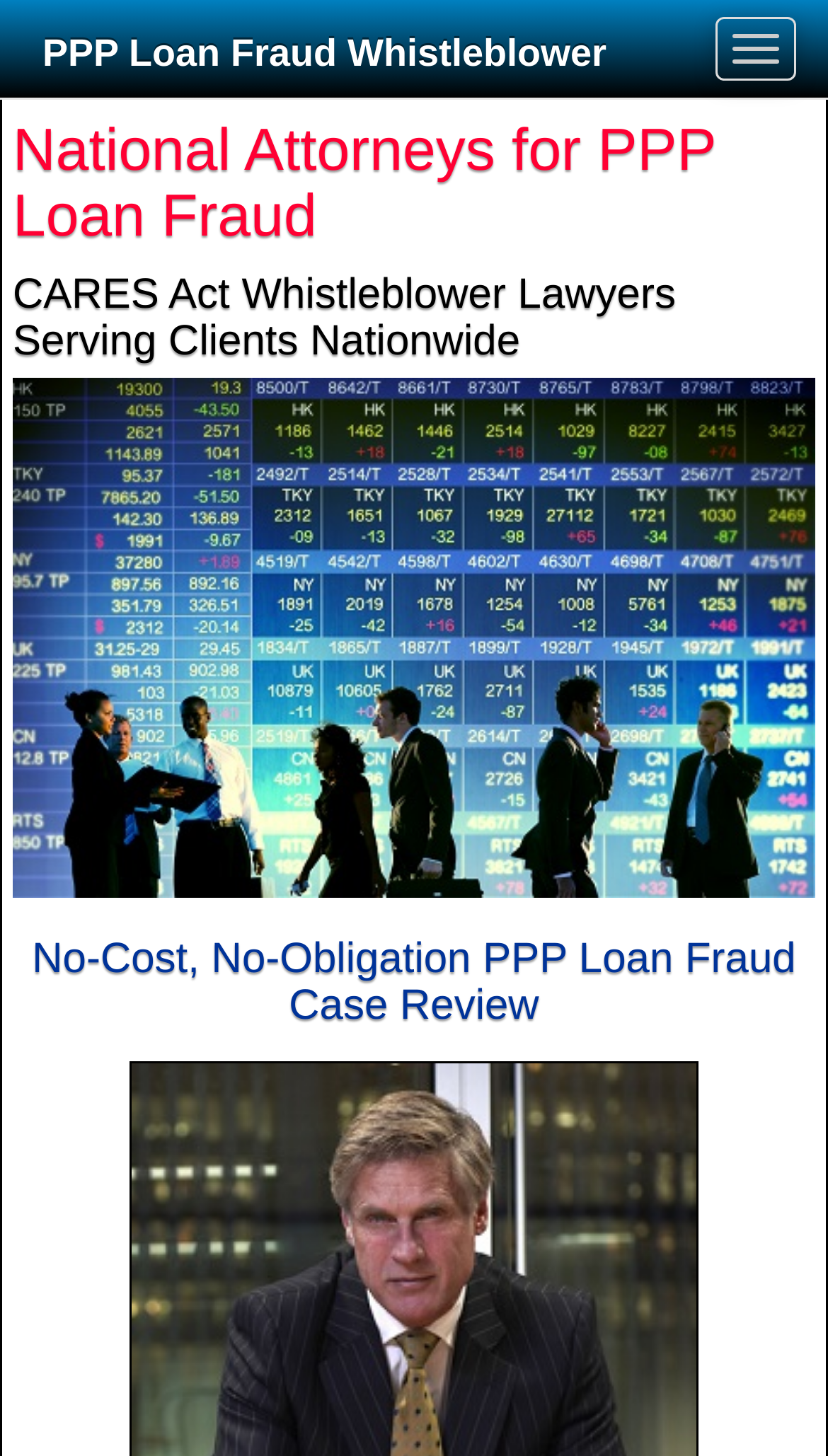Locate the bounding box coordinates of the UI element described by: "1.2 Red or Blue". Provide the coordinates as four float numbers between 0 and 1, formatted as [left, top, right, bottom].

None